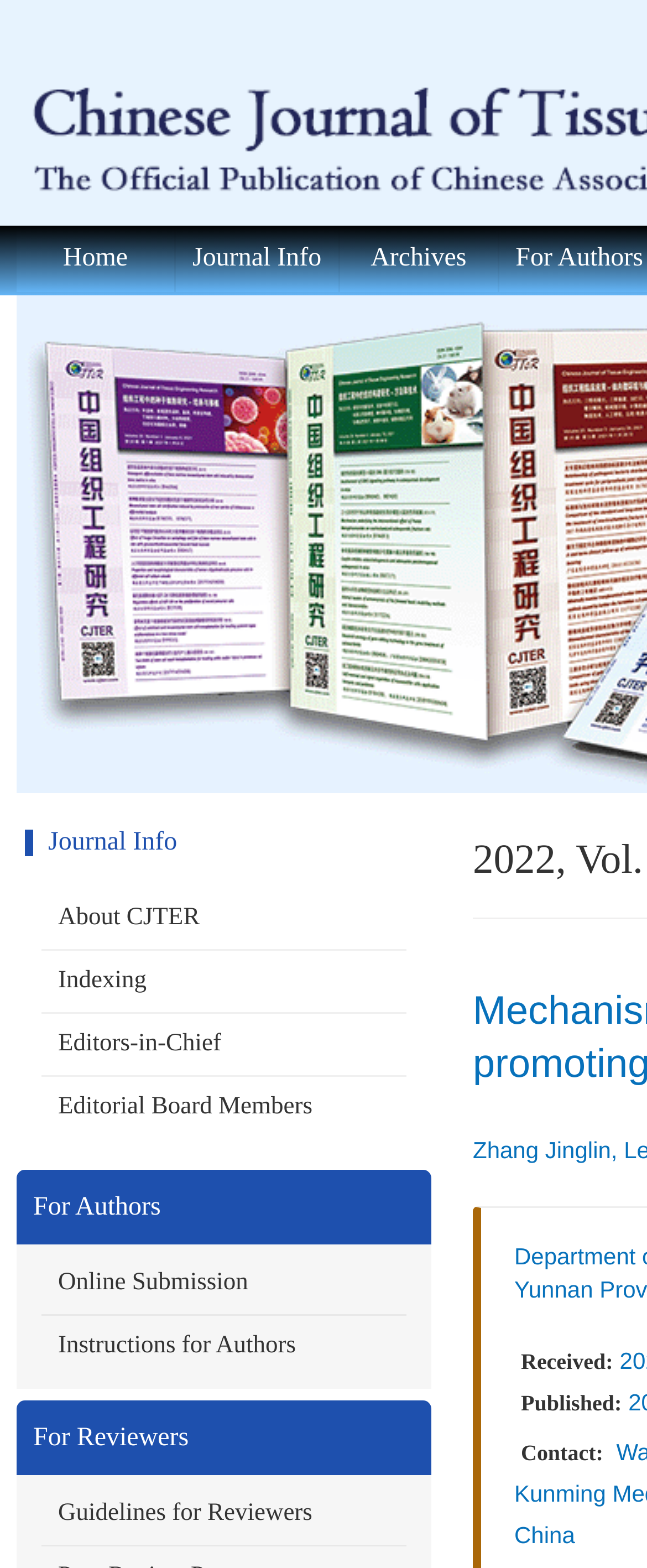Locate the coordinates of the bounding box for the clickable region that fulfills this instruction: "View Double Teeth Roller Shell".

None